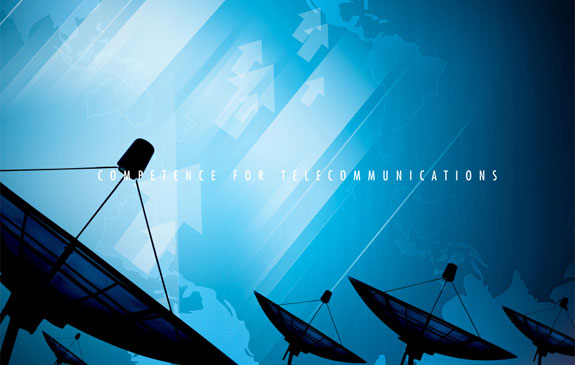What is the theme of the image?
Please provide a single word or phrase as your answer based on the screenshot.

Telecommunications